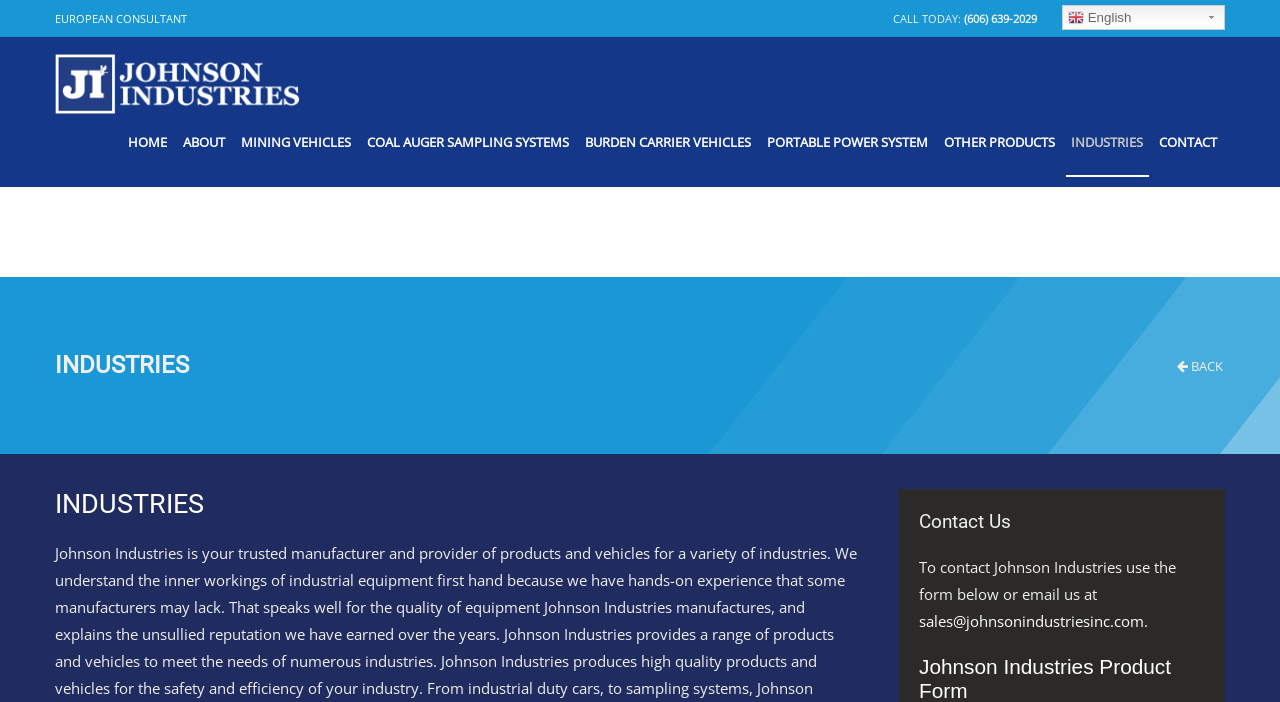Please locate the bounding box coordinates for the element that should be clicked to achieve the following instruction: "Contact Johnson Industries via email". Ensure the coordinates are given as four float numbers between 0 and 1, i.e., [left, top, right, bottom].

[0.718, 0.742, 0.893, 0.771]